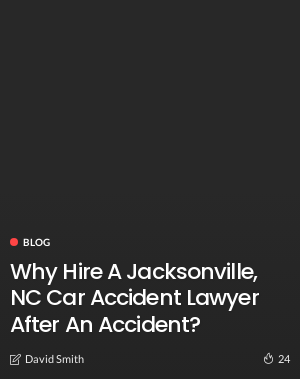Give a concise answer using one word or a phrase to the following question:
What is the format of the blog post?

Question format